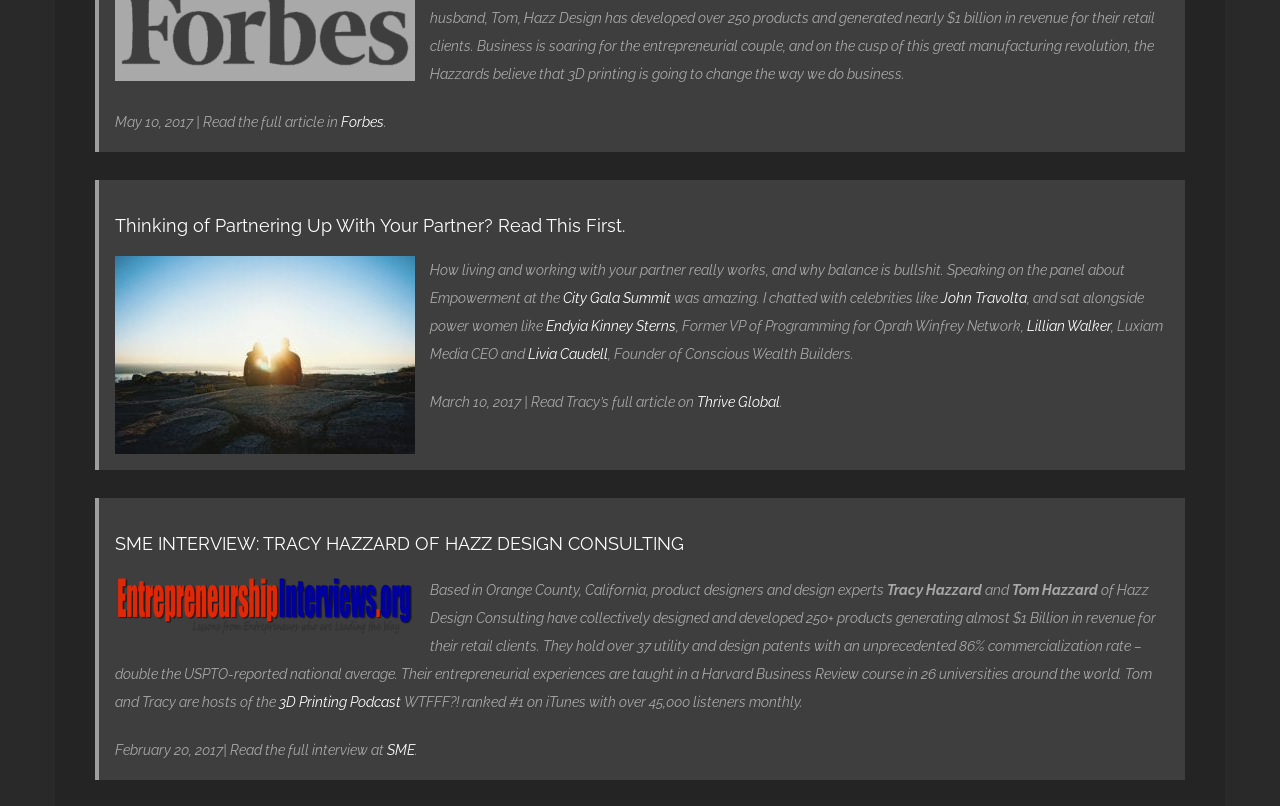Please find the bounding box coordinates for the clickable element needed to perform this instruction: "Read the full interview at SME".

[0.302, 0.921, 0.324, 0.94]